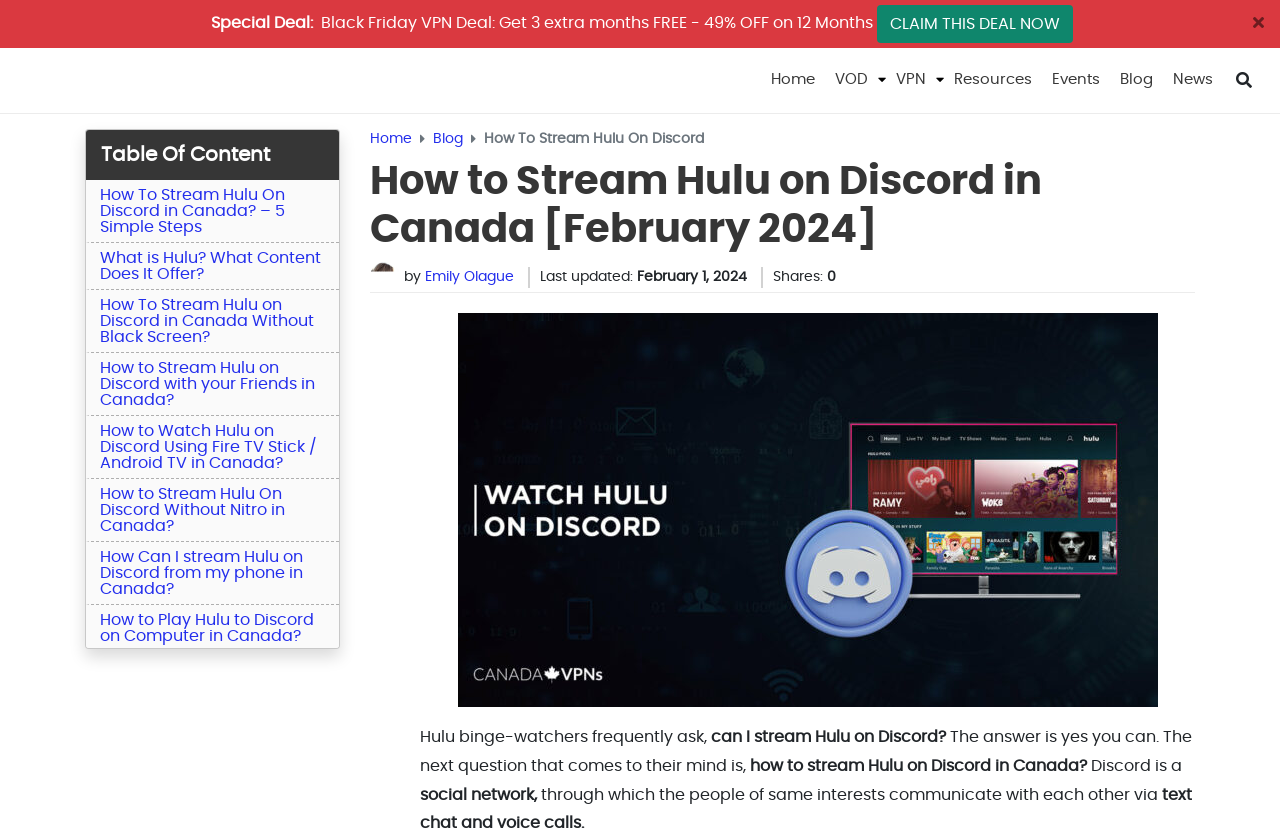Can you find the bounding box coordinates for the UI element given this description: "Emily Olague"? Provide the coordinates as four float numbers between 0 and 1: [left, top, right, bottom].

[0.332, 0.32, 0.402, 0.346]